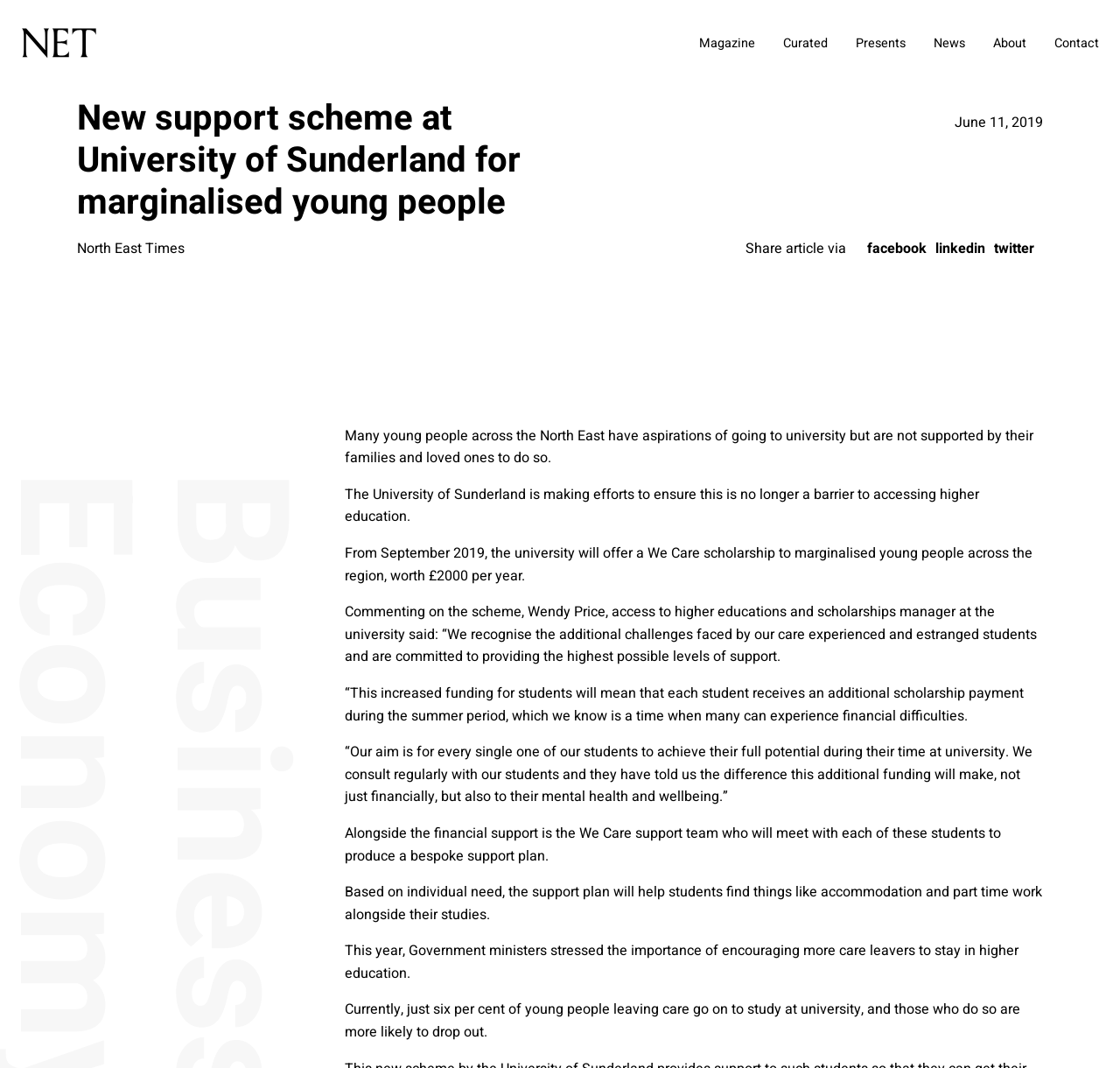Identify the bounding box for the described UI element. Provide the coordinates in (top-left x, top-left y, bottom-right x, bottom-right y) format with values ranging from 0 to 1: title="Return to the homepage"

[0.019, 0.026, 0.355, 0.055]